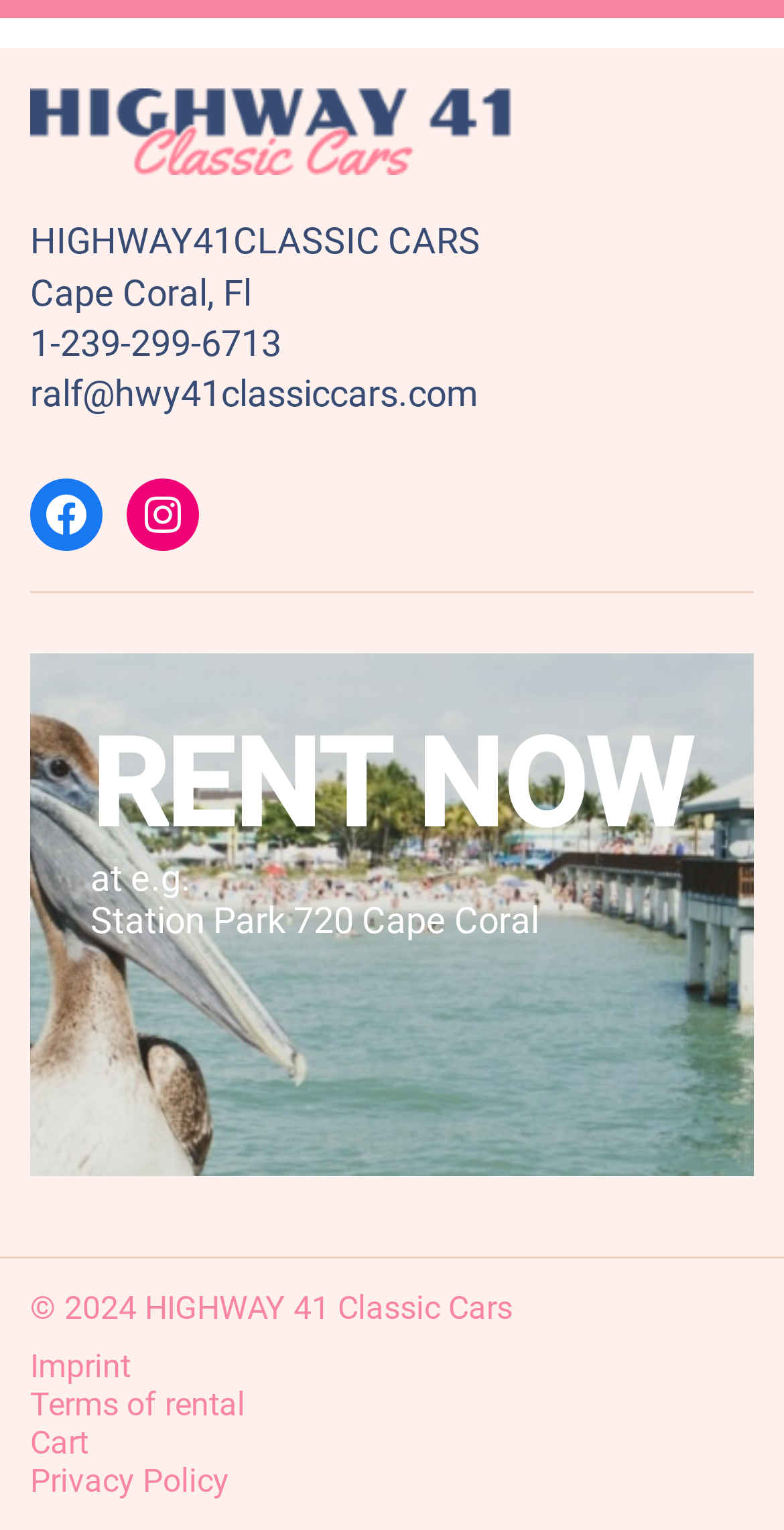Kindly respond to the following question with a single word or a brief phrase: 
What is the location of the car rental company?

Cape Coral, Fl